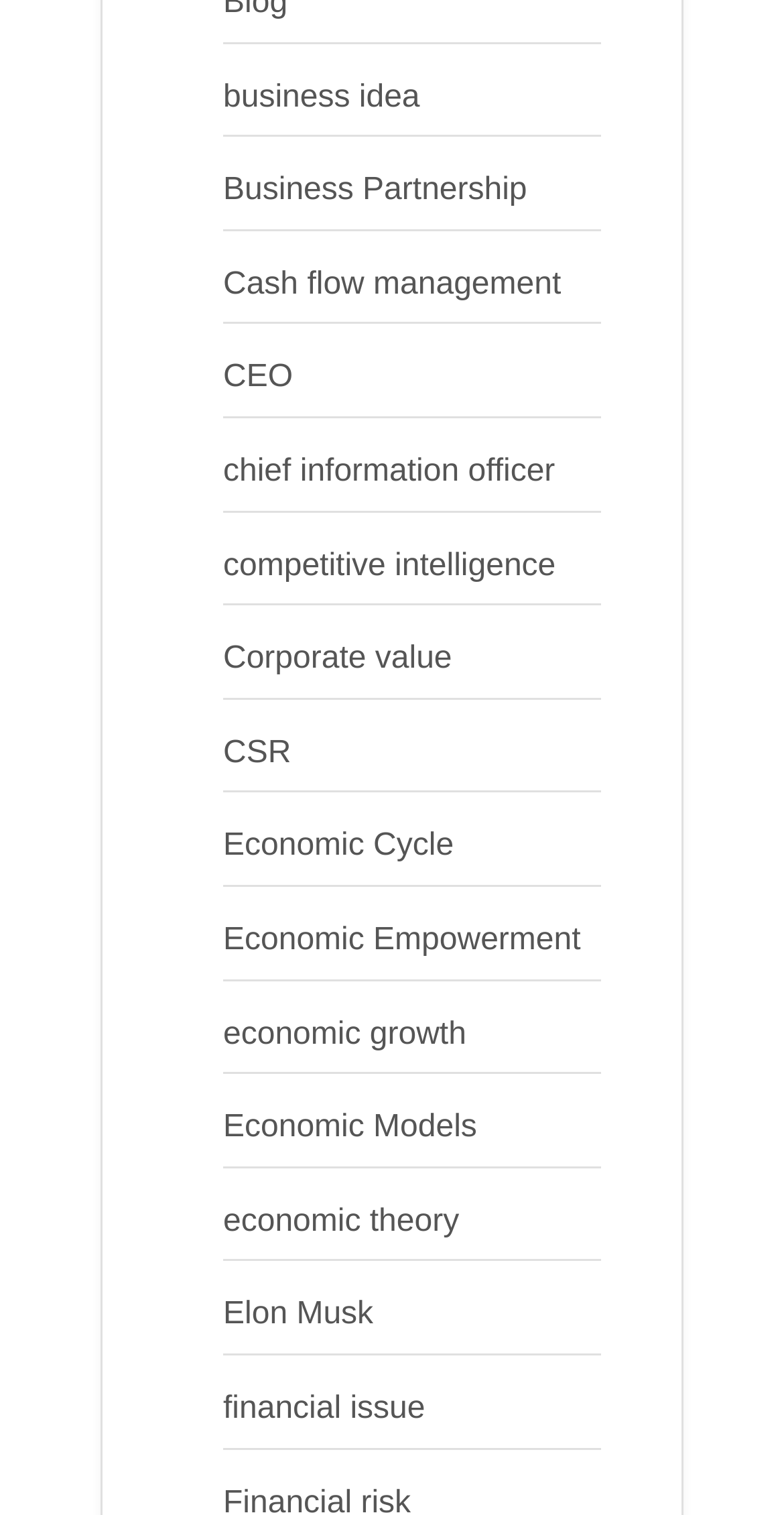What is the topic of the link located at the bottom of the webpage?
Answer the question with a single word or phrase, referring to the image.

financial issue